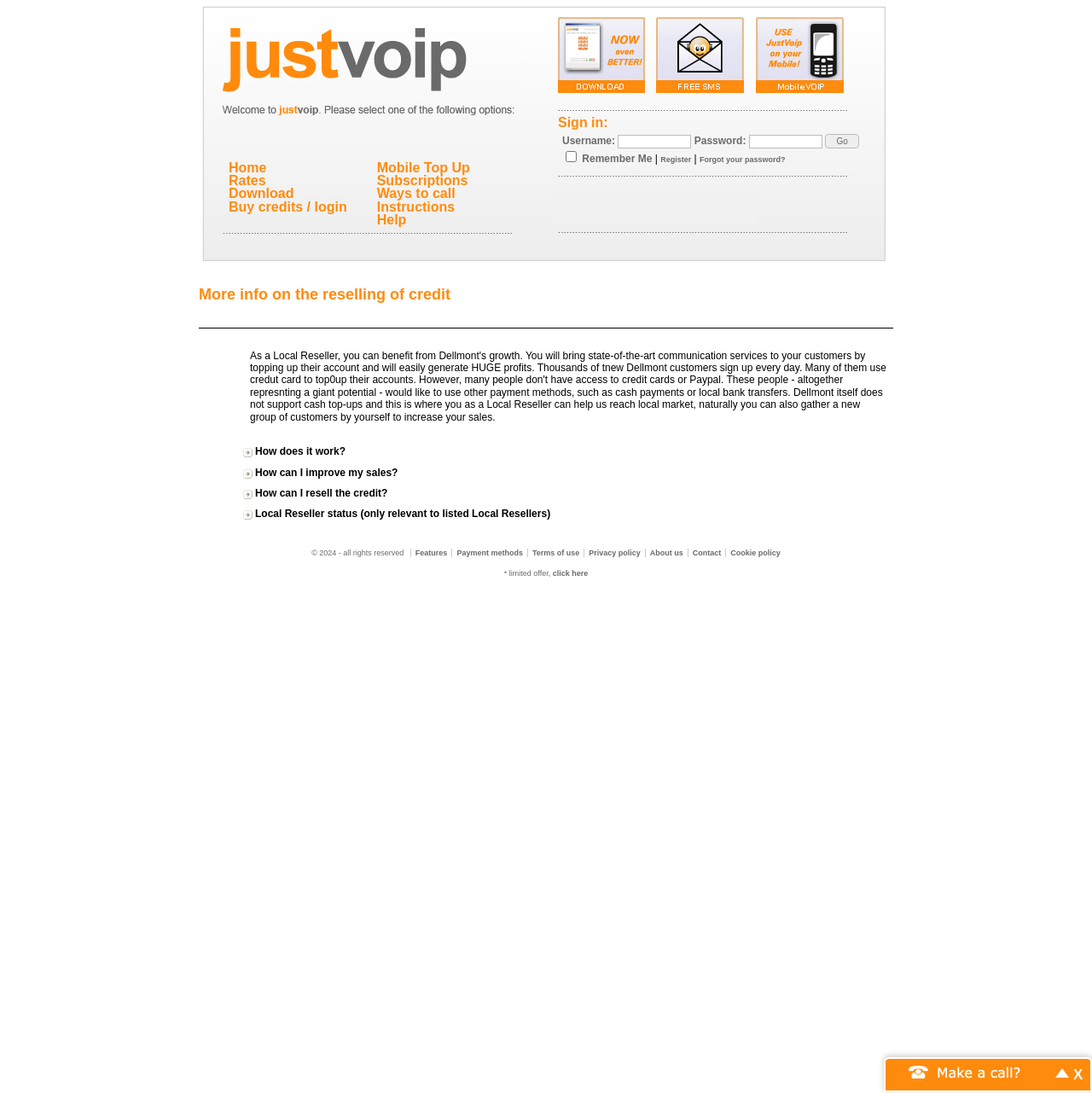Bounding box coordinates are specified in the format (top-left x, top-left y, bottom-right x, bottom-right y). All values are floating point numbers bounded between 0 and 1. Please provide the bounding box coordinate of the region this sentence describes: Ways to call

[0.345, 0.17, 0.417, 0.184]